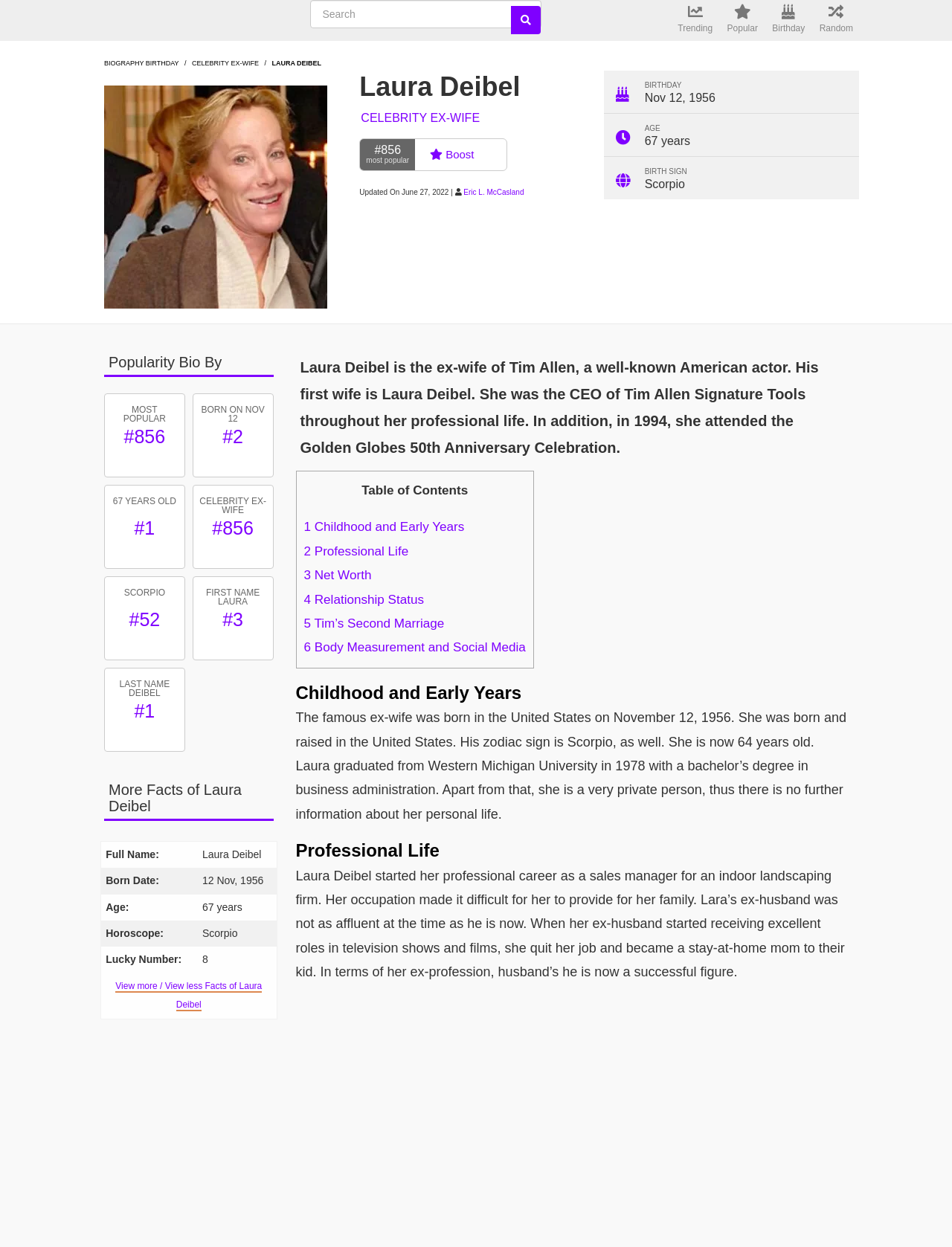What is Laura Deibel's birthdate?
Please provide a single word or phrase as your answer based on the image.

Nov 12, 1956